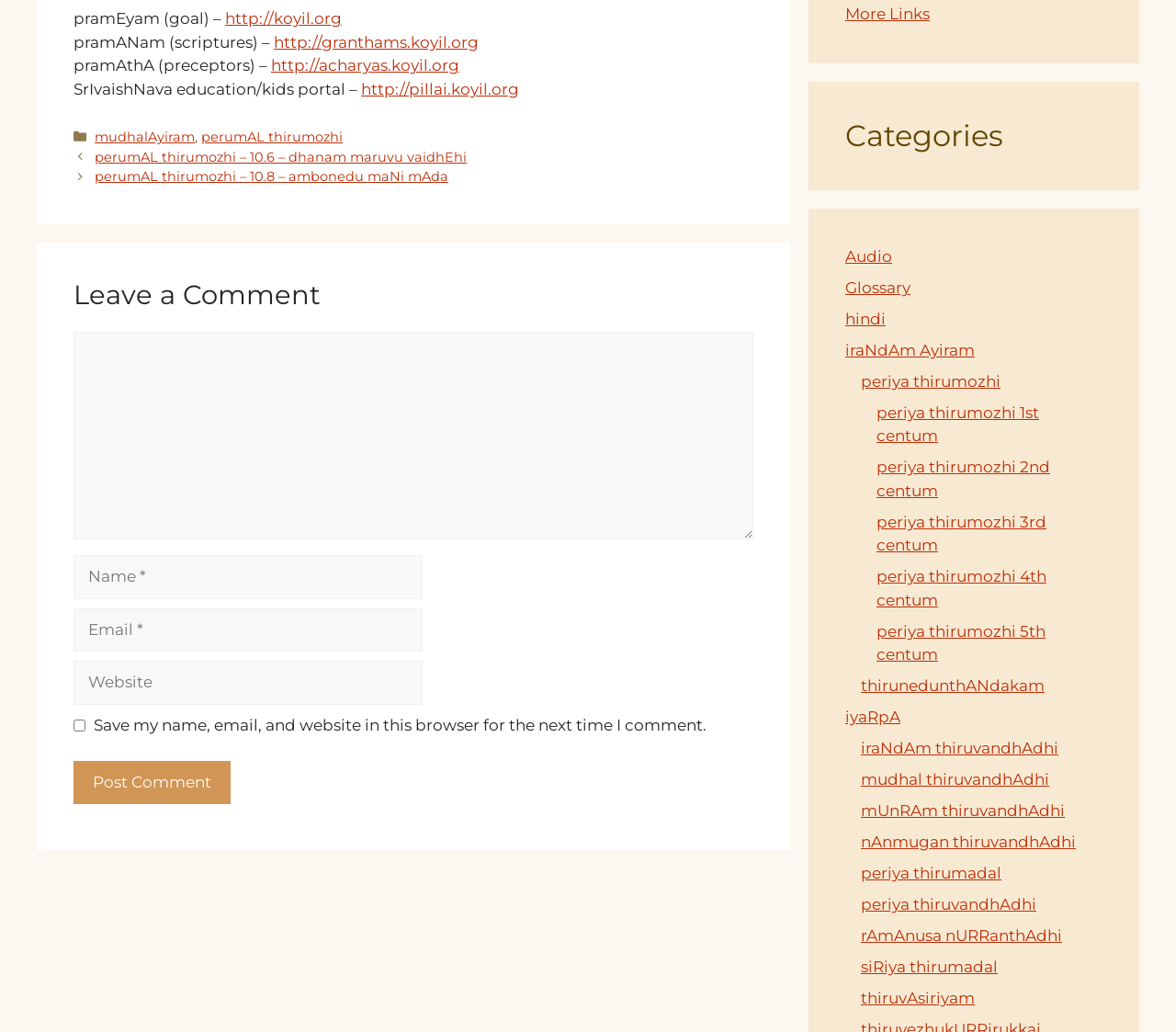What is the purpose of the textbox with the label 'Comment'?
Please provide a comprehensive answer based on the visual information in the image.

The purpose of the textbox with the label 'Comment' is to allow users to leave a comment, as indicated by the heading 'Leave a Comment' above the textbox.